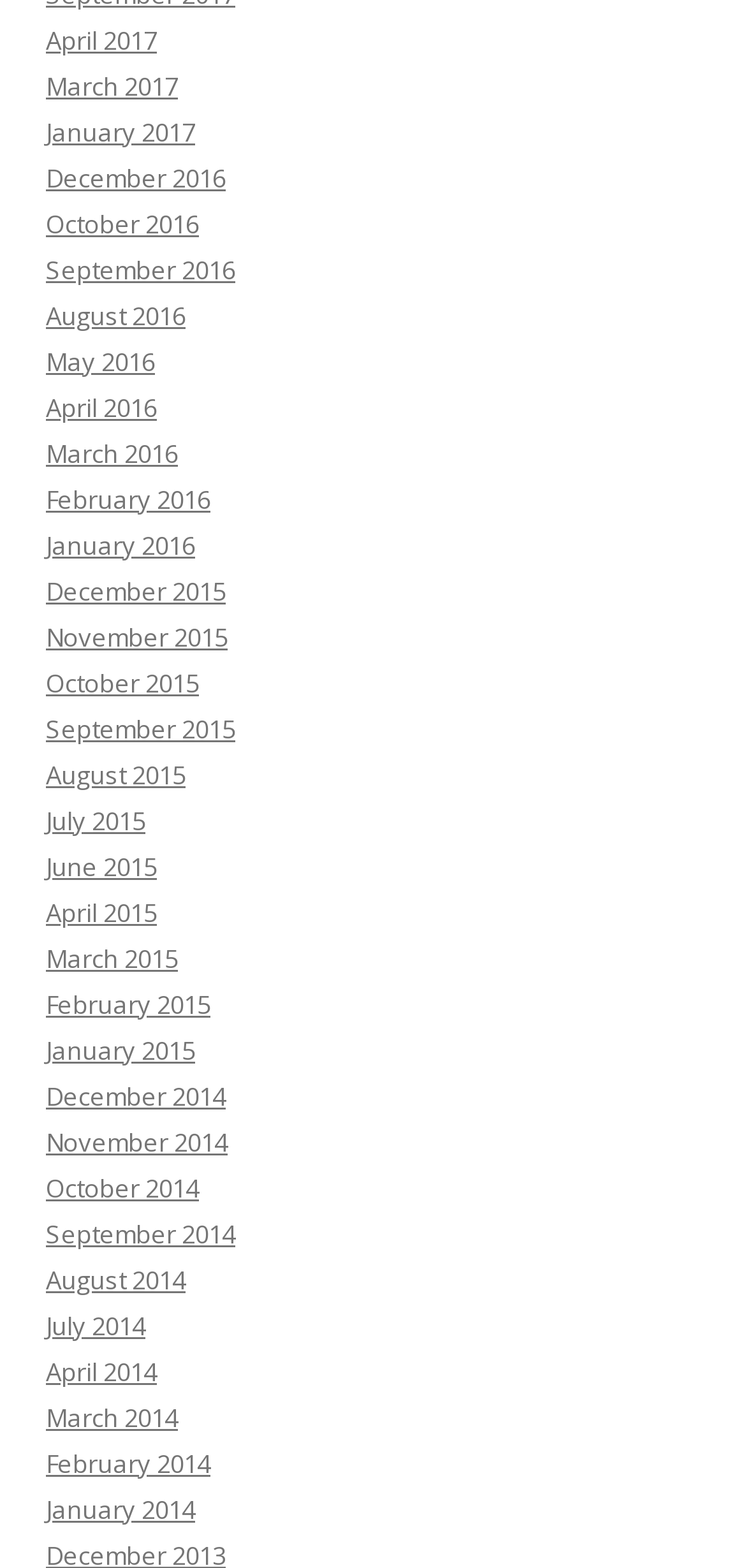Find the bounding box coordinates for the element that must be clicked to complete the instruction: "Browse March 2016 posts". The coordinates should be four float numbers between 0 and 1, indicated as [left, top, right, bottom].

[0.062, 0.278, 0.238, 0.3]